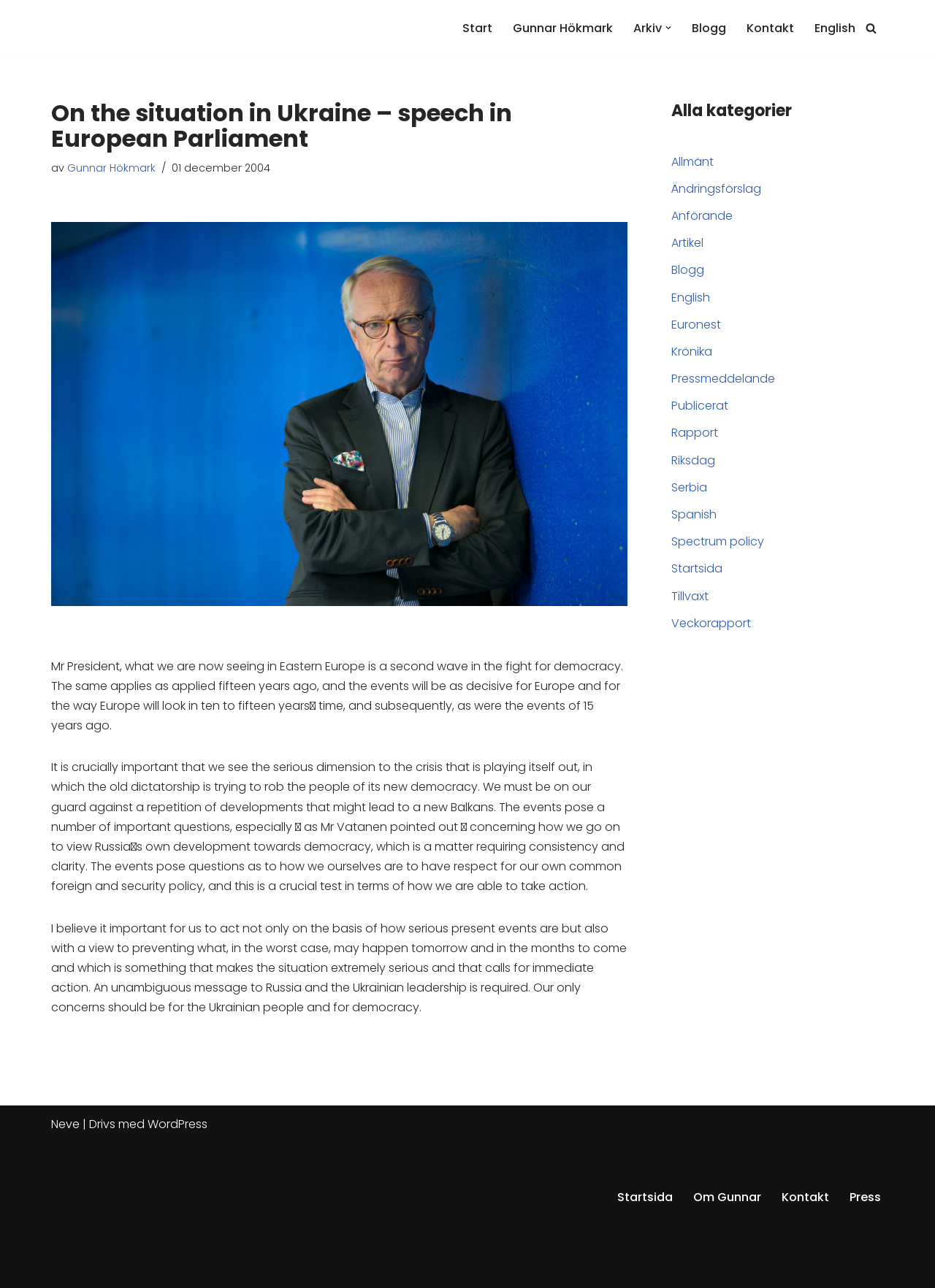Bounding box coordinates must be specified in the format (top-left x, top-left y, bottom-right x, bottom-right y). All values should be floating point numbers between 0 and 1. What are the bounding box coordinates of the UI element described as: Contact Us

None